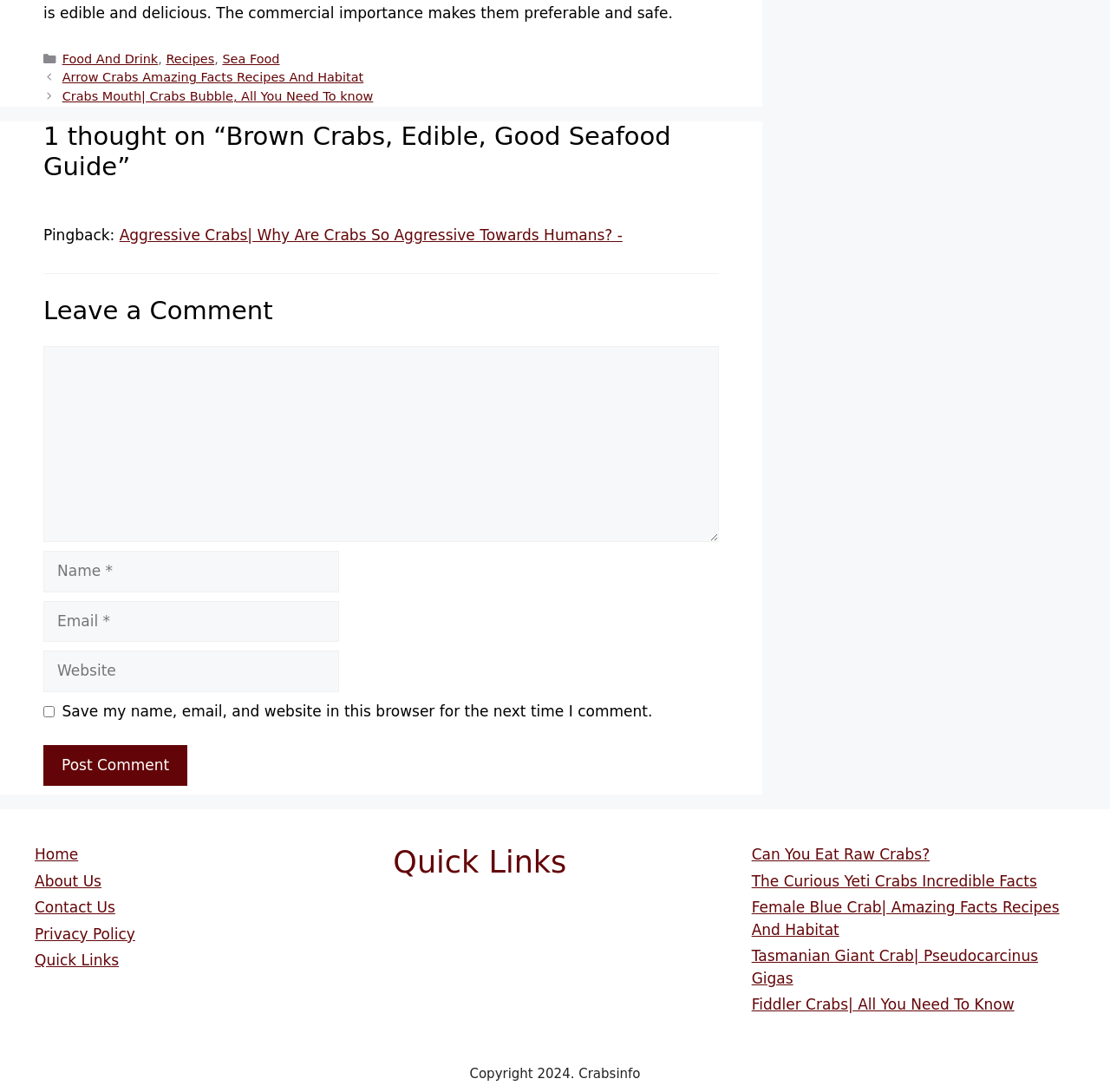What is the text above the 'Comment' textbox?
Using the image, elaborate on the answer with as much detail as possible.

The 'Comment' textbox is present in the comment section, and the text above it is 'Leave a Comment', which is a heading indicating that users can leave a comment on the webpage.